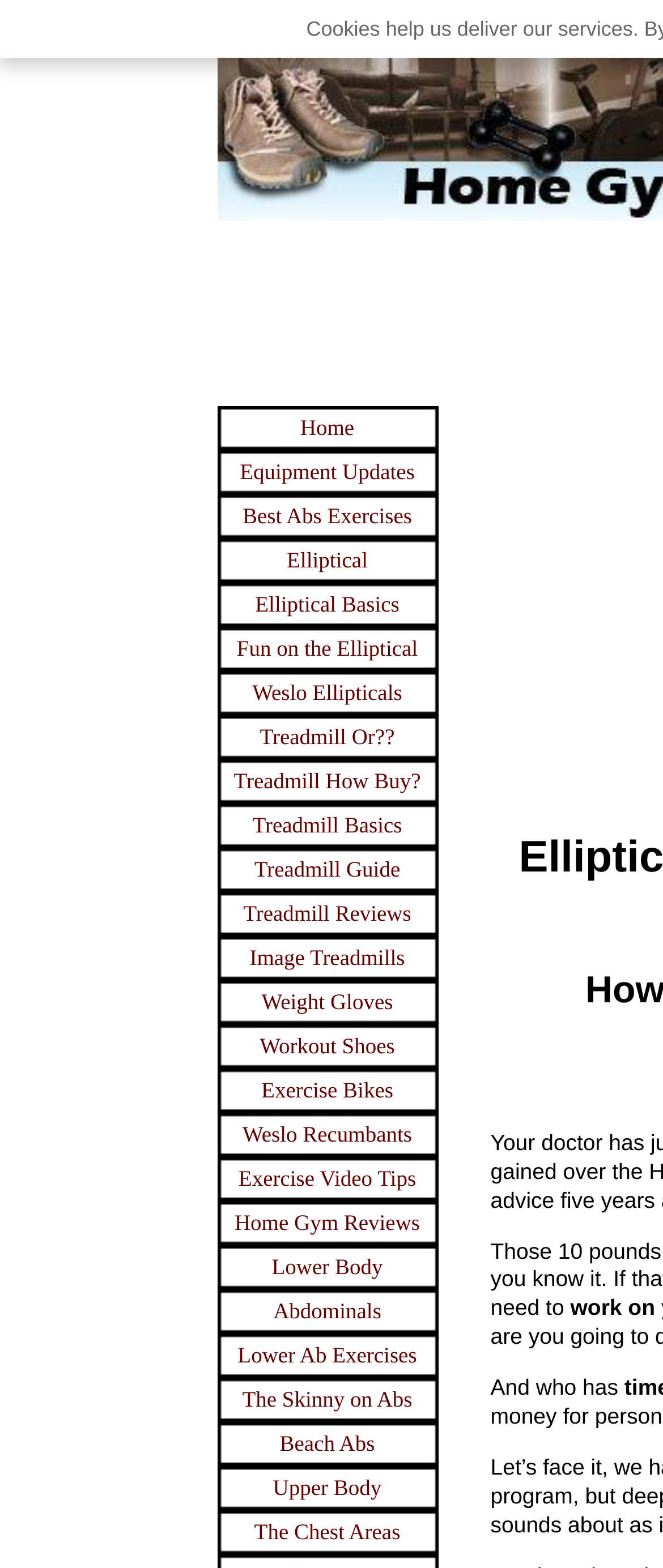Using the provided element description "Elliptical", determine the bounding box coordinates of the UI element.

[0.327, 0.343, 0.66, 0.371]